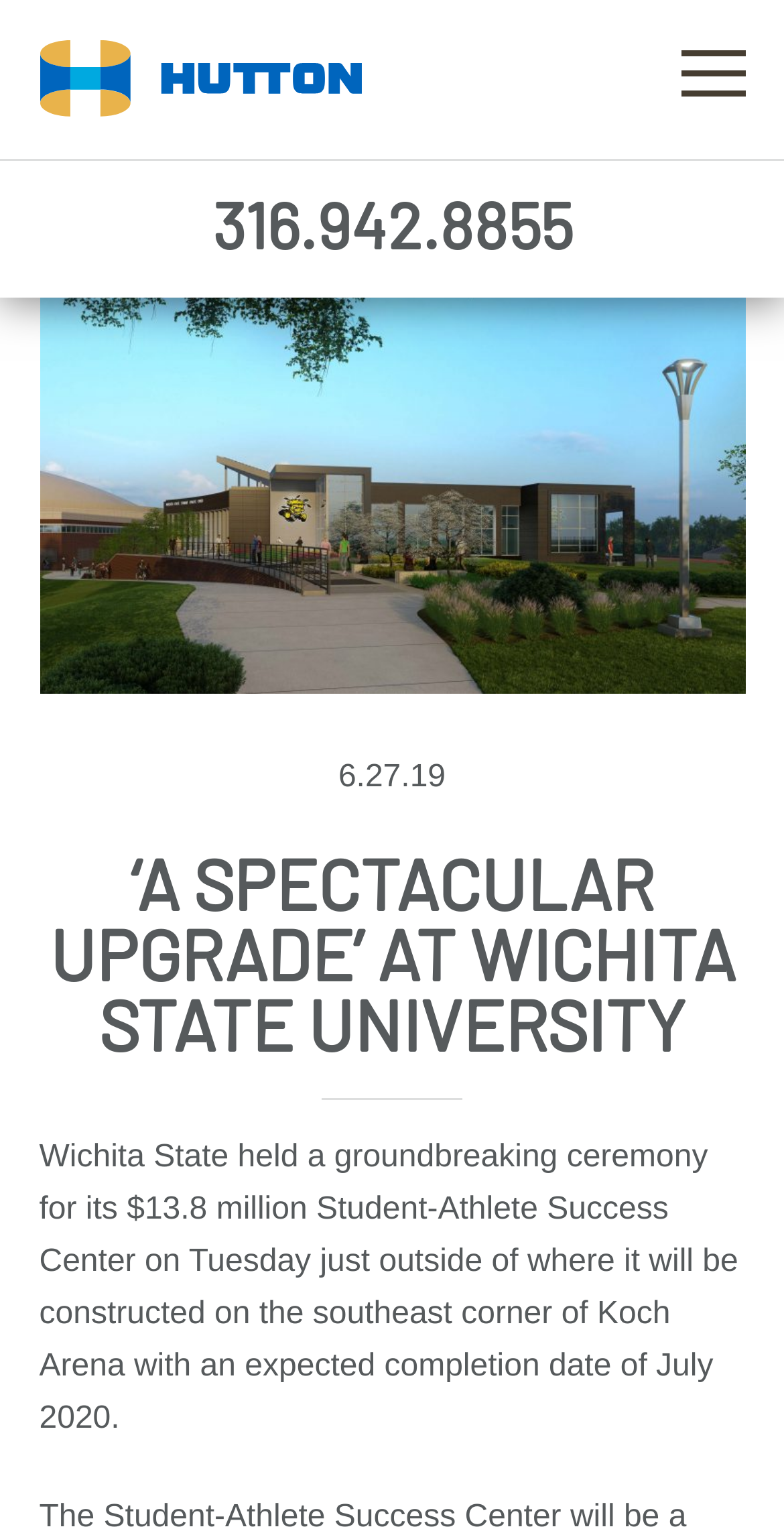What is the main heading displayed on the webpage? Please provide the text.

‘A SPECTACULAR UPGRADE’ AT WICHITA STATE UNIVERSITY